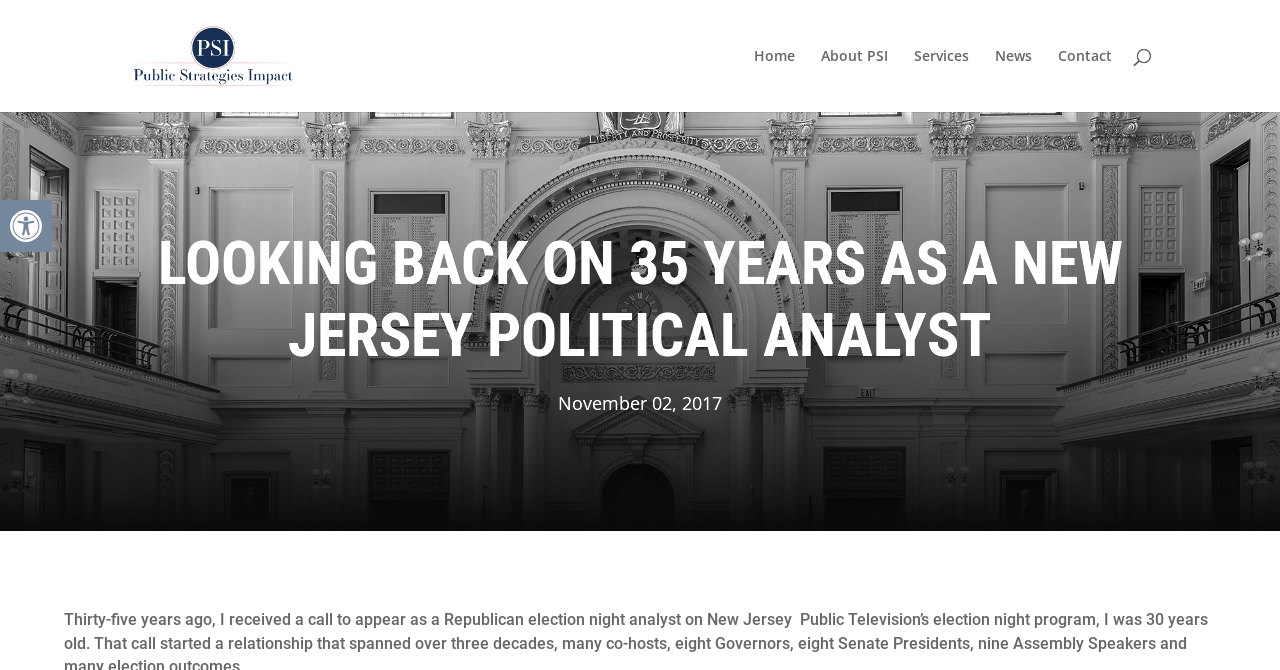Refer to the image and provide an in-depth answer to the question: 
How many links are there on the top of the webpage?

I found the answer by counting the links on the top of the webpage, which are 'Home', 'About PSI', 'Services', 'News', and 'Contact'.